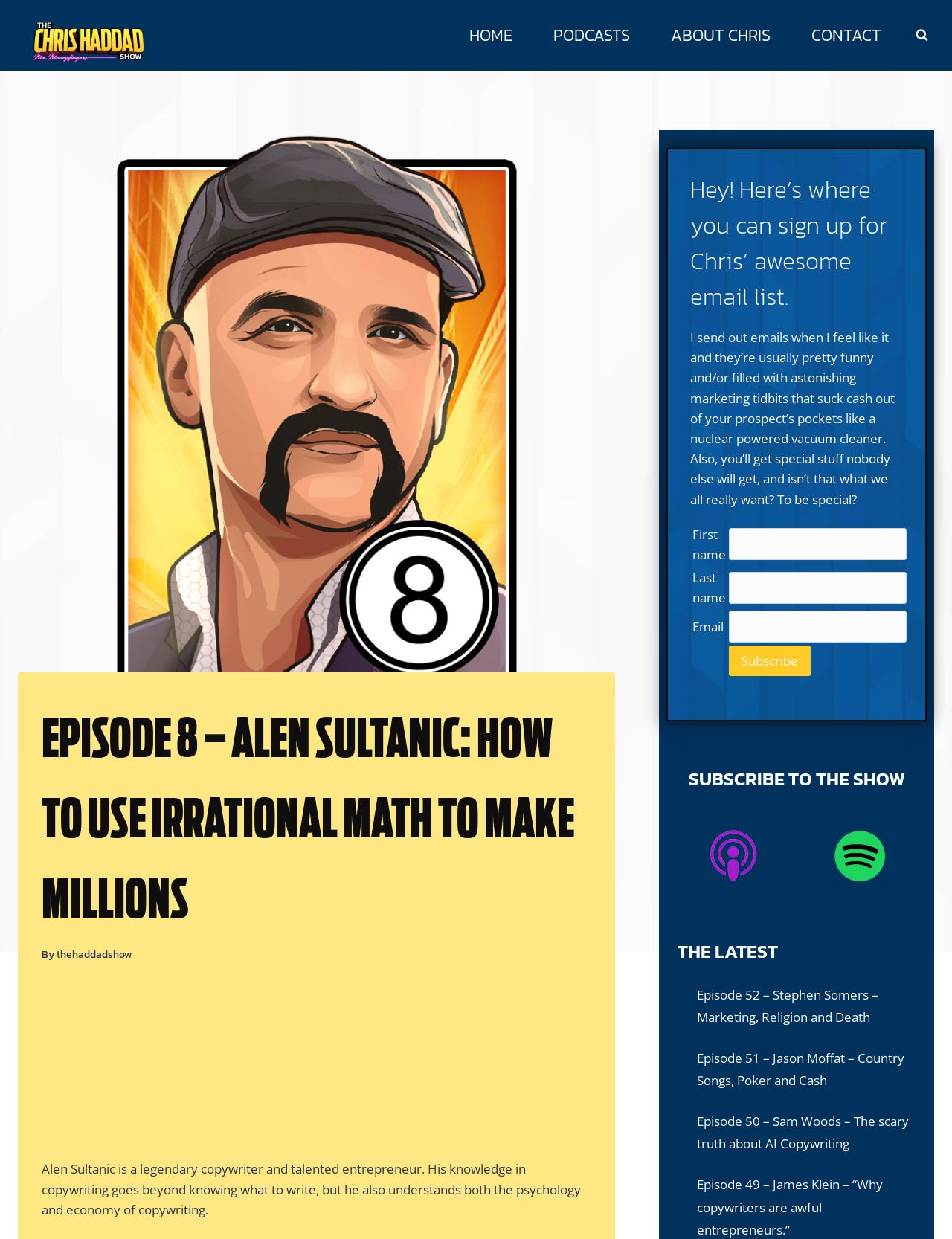Please identify the bounding box coordinates of the clickable area that will allow you to execute the instruction: "Sign in".

None